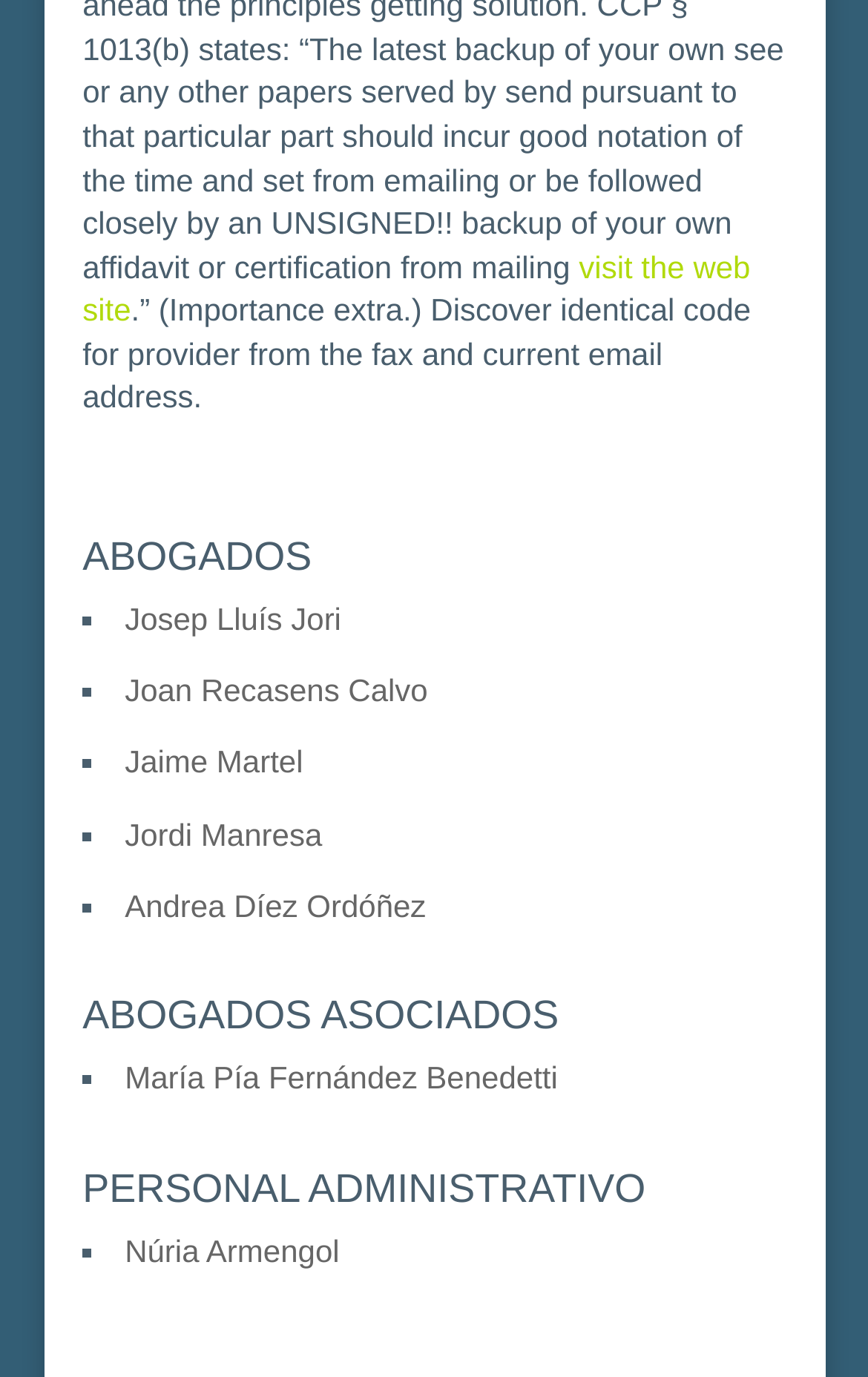Please determine the bounding box coordinates of the element to click in order to execute the following instruction: "go to María Pía Fernández Benedetti's page". The coordinates should be four float numbers between 0 and 1, specified as [left, top, right, bottom].

[0.144, 0.77, 0.643, 0.796]